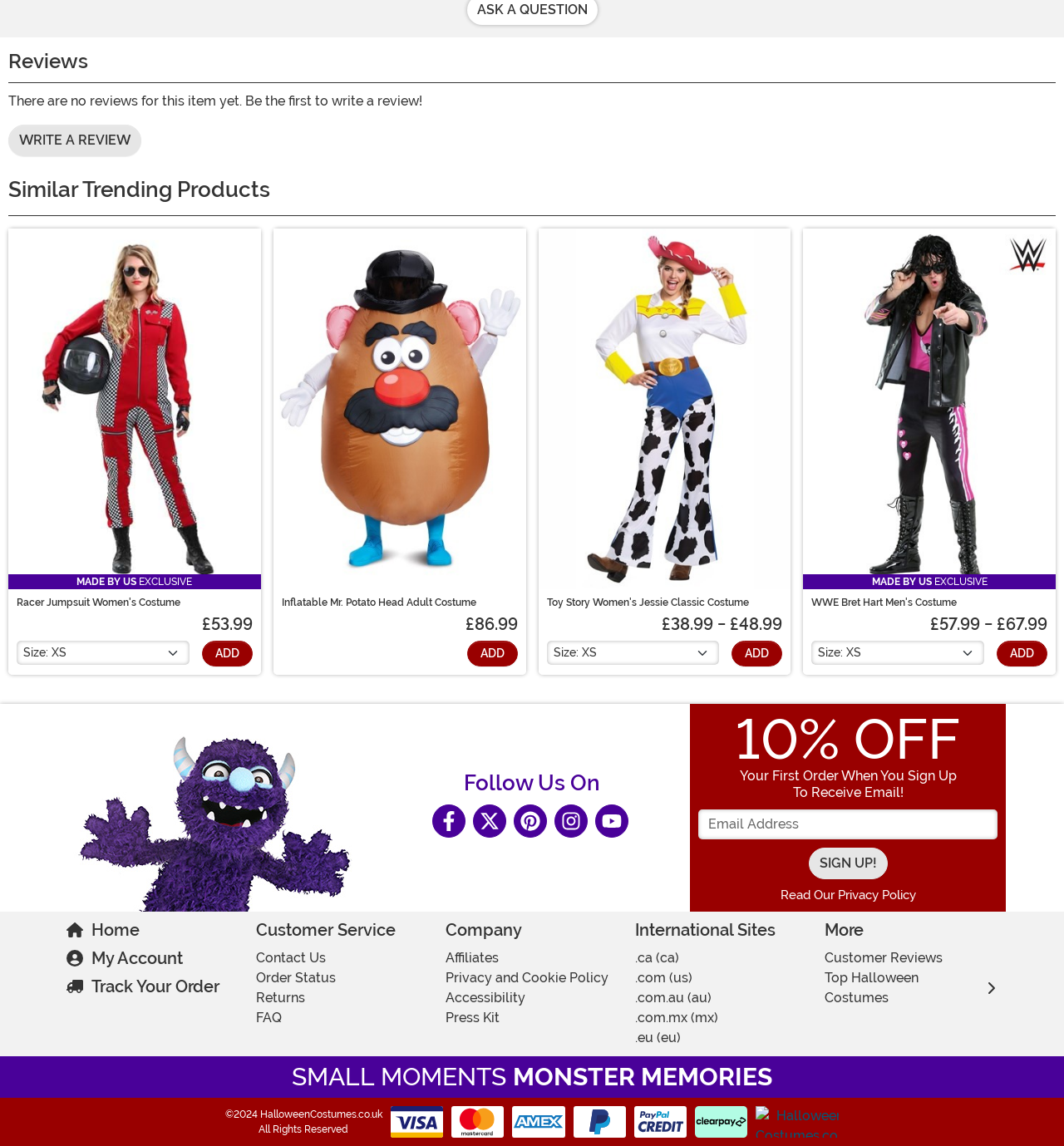Pinpoint the bounding box coordinates of the element that must be clicked to accomplish the following instruction: "Write a review". The coordinates should be in the format of four float numbers between 0 and 1, i.e., [left, top, right, bottom].

[0.008, 0.109, 0.133, 0.136]